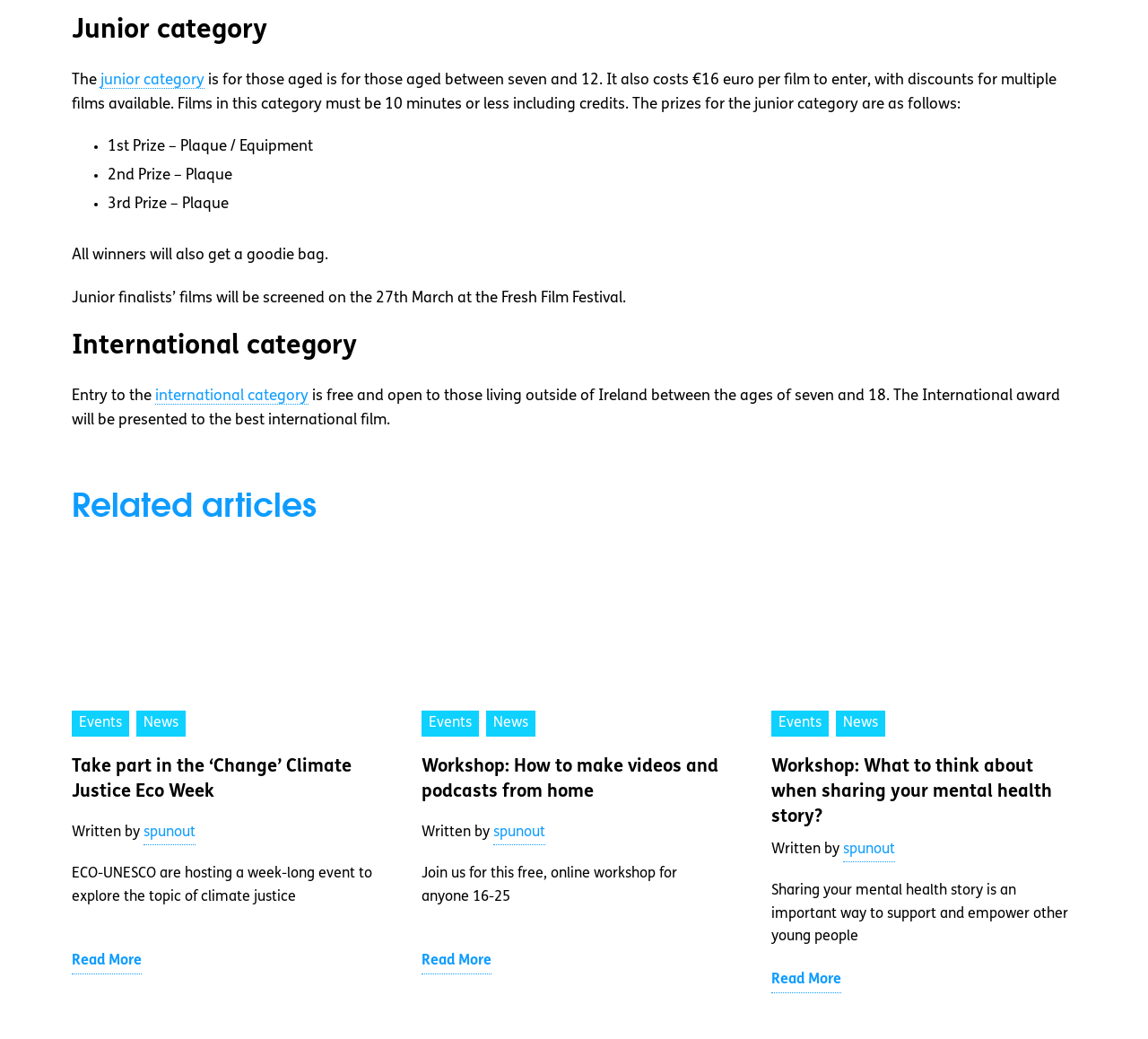Who is the author of the article about the workshop on sharing mental health stories?
From the screenshot, supply a one-word or short-phrase answer.

Spunout